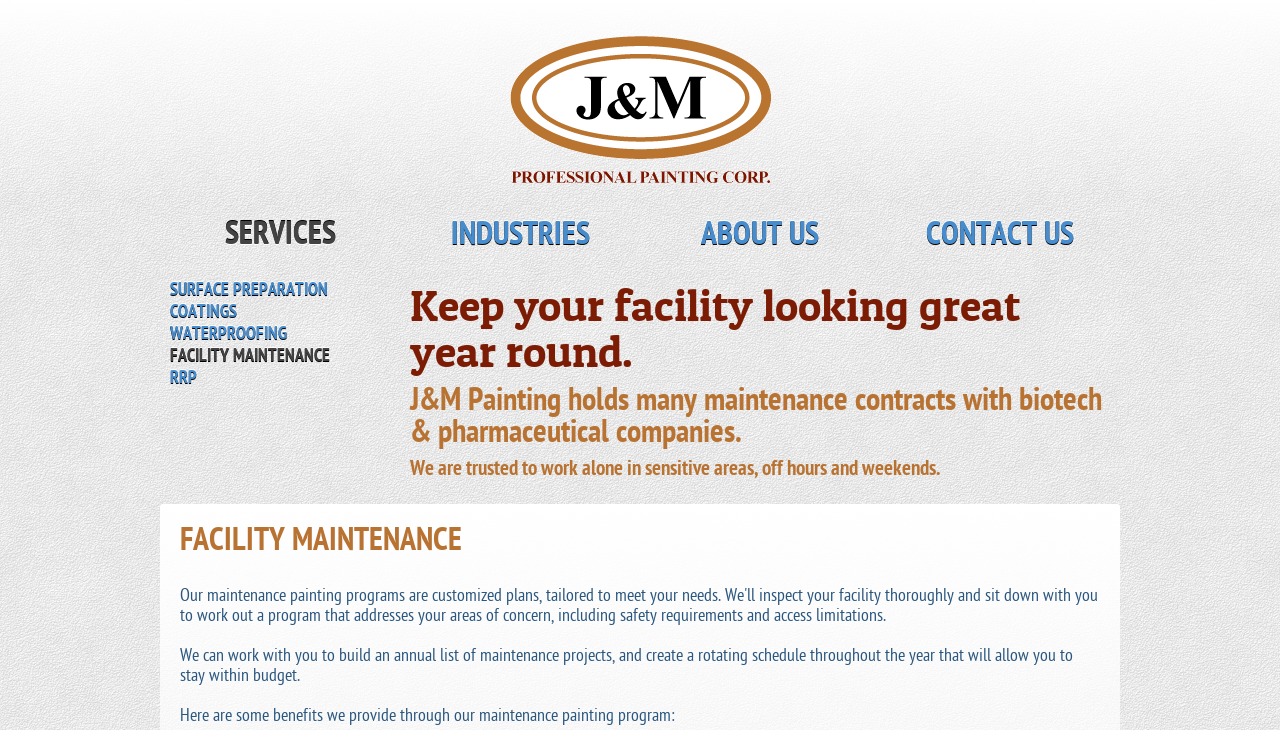Can you locate the main headline on this webpage and provide its text content?

Keep your facility looking great year round.